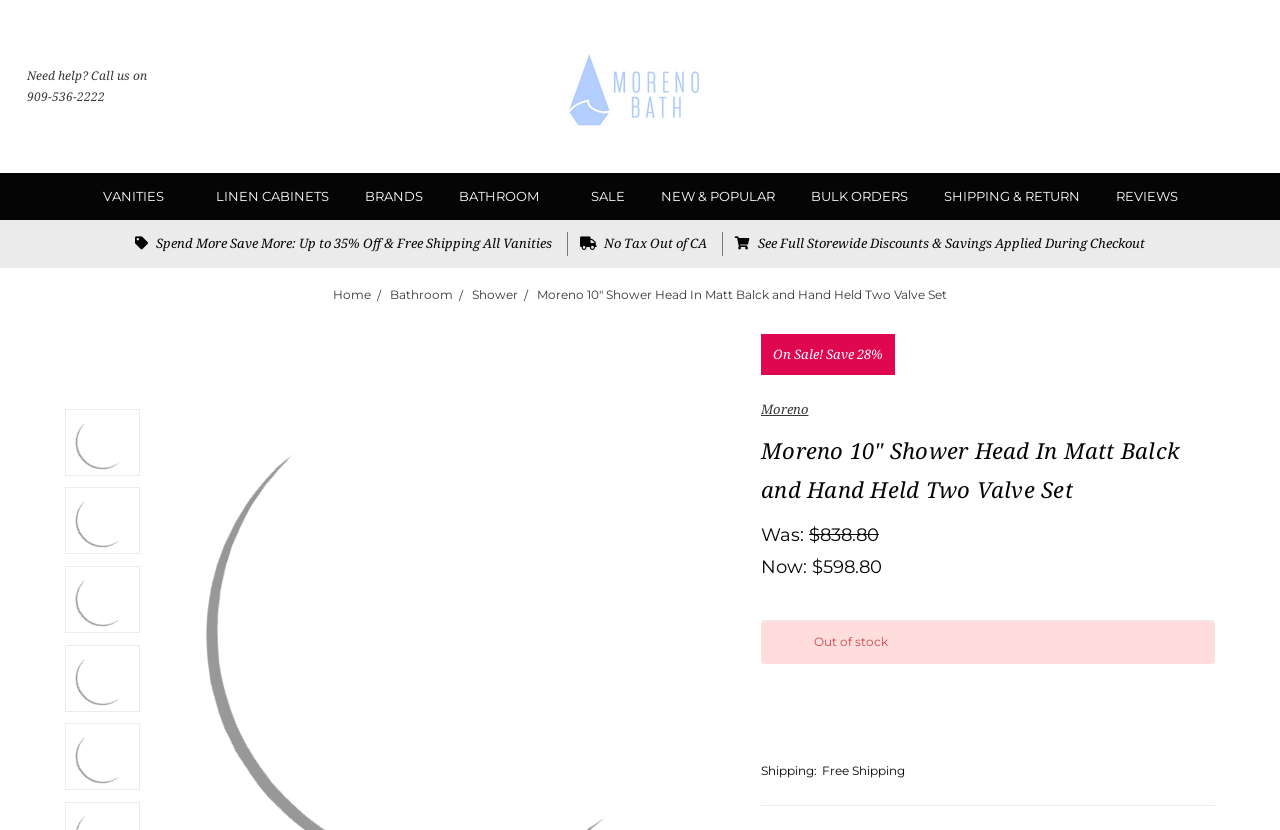Provide the bounding box coordinates for the specified HTML element described in this description: "New & Popular". The coordinates should be four float numbers ranging from 0 to 1, in the format [left, top, right, bottom].

[0.502, 0.208, 0.619, 0.266]